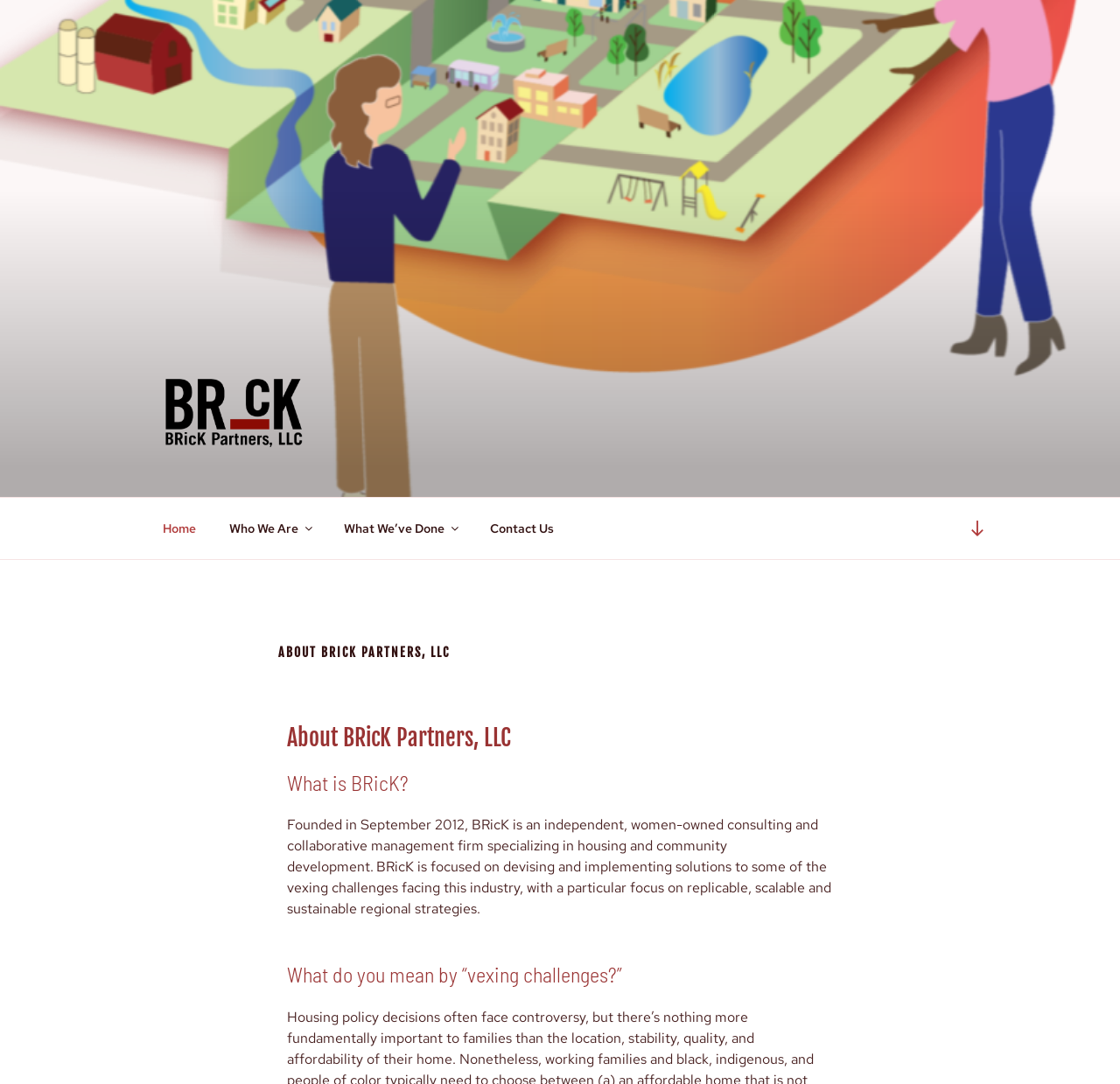From the element description Home, predict the bounding box coordinates of the UI element. The coordinates must be specified in the format (top-left x, top-left y, bottom-right x, bottom-right y) and should be within the 0 to 1 range.

[0.131, 0.468, 0.188, 0.507]